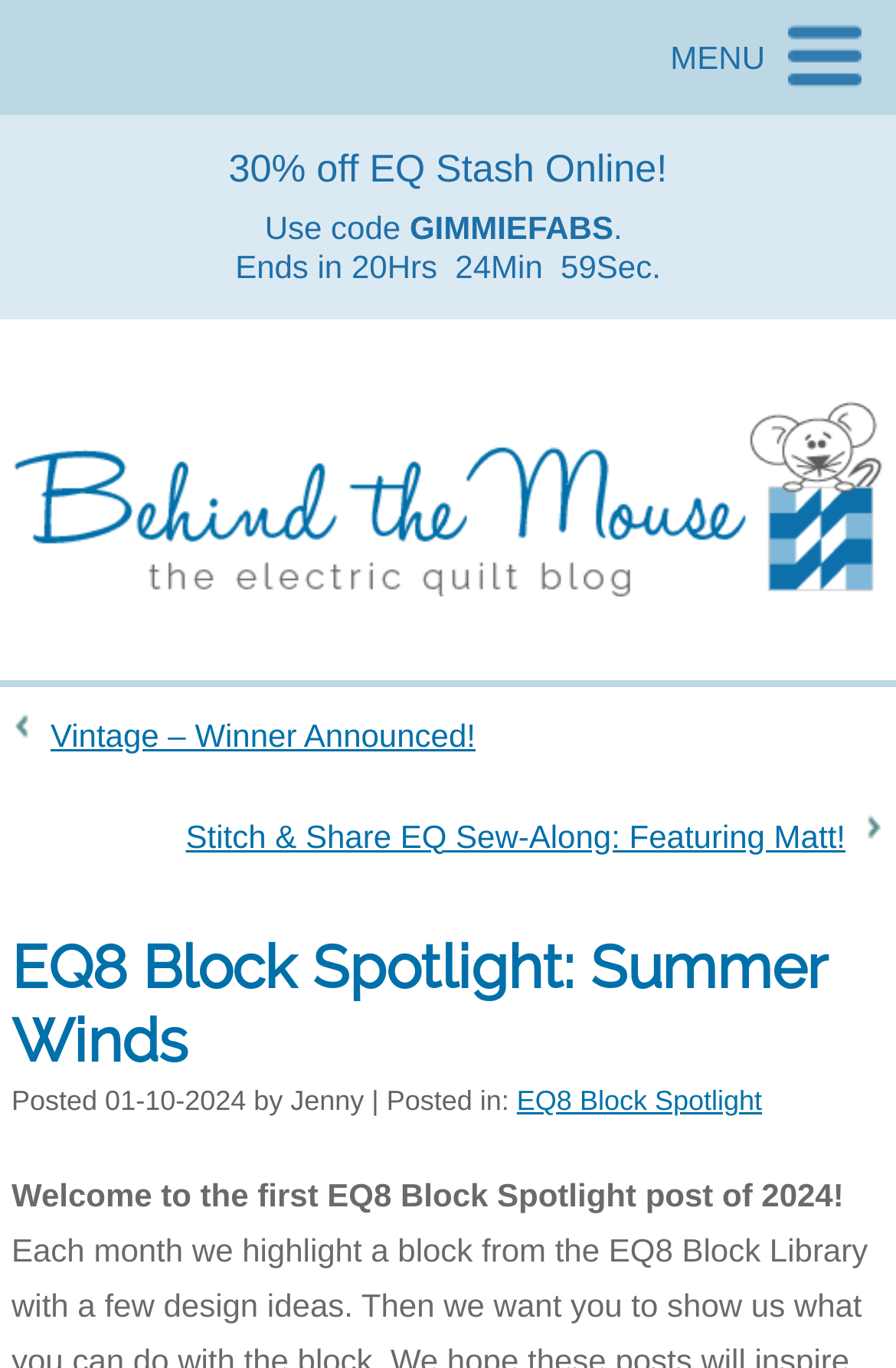Offer a meticulous description of the webpage's structure and content.

The webpage is a blog post titled "EQ8 Block Spotlight: Summer Winds" on The Electric Quilt Blog. At the top right corner, there is a "MENU" link. Below it, a prominent heading announces a 30% discount on EQ Stash Online with a promo code "GIMMIEFABS" that ends soon. 

On the left side, there is a vertical menu with three links: "details", an empty link, and a link to the blog's main page, "Behind the Mouse: The Electric Quilt Blog", which is accompanied by an image. 

The main content of the blog post starts with a heading "EQ8 Block Spotlight: Summer Winds" followed by a brief introduction that welcomes readers to the first EQ8 Block Spotlight post of 2024. The post is dated January 10, 2024, and is written by Jenny. It is categorized under "EQ8 Block Spotlight". 

Above the main content, there are two links to other blog posts: "Vintage – Winner Announced!" and "Stitch & Share EQ Sew-Along: Featuring Matt!".